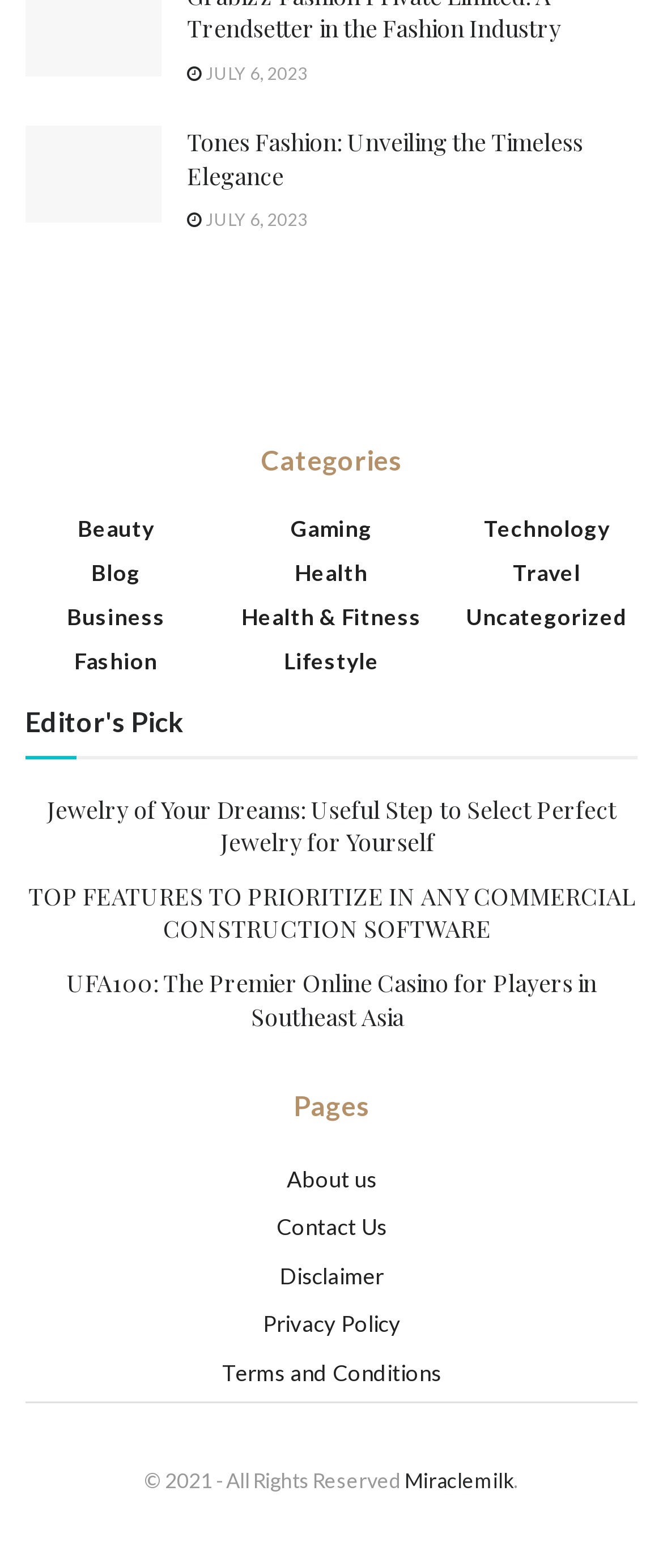Identify the bounding box coordinates of the area you need to click to perform the following instruction: "Read Jewelry of Your Dreams article".

[0.071, 0.576, 0.929, 0.618]